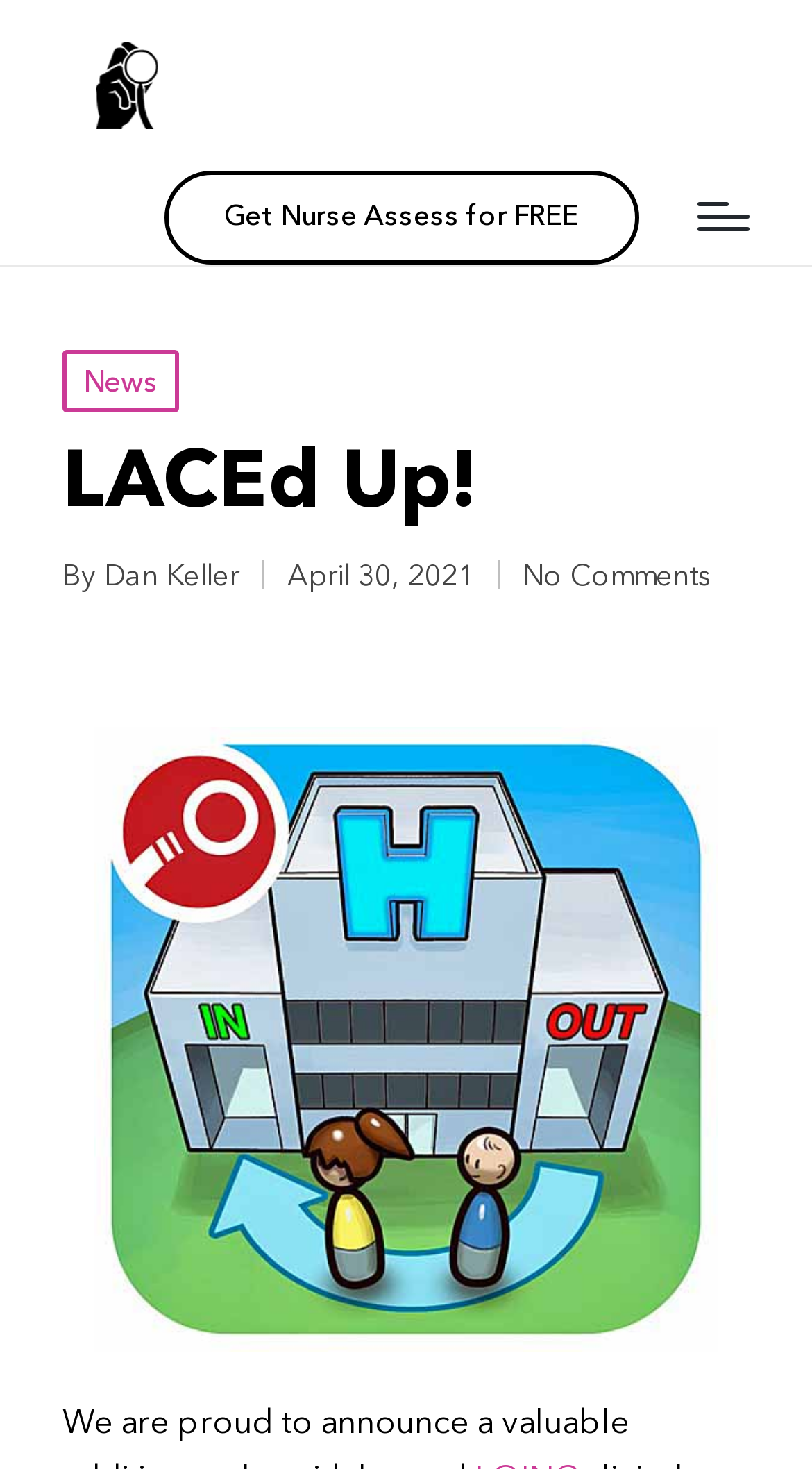Please reply with a single word or brief phrase to the question: 
What is the purpose of the LACE scale?

Identify patients at risk for readmission